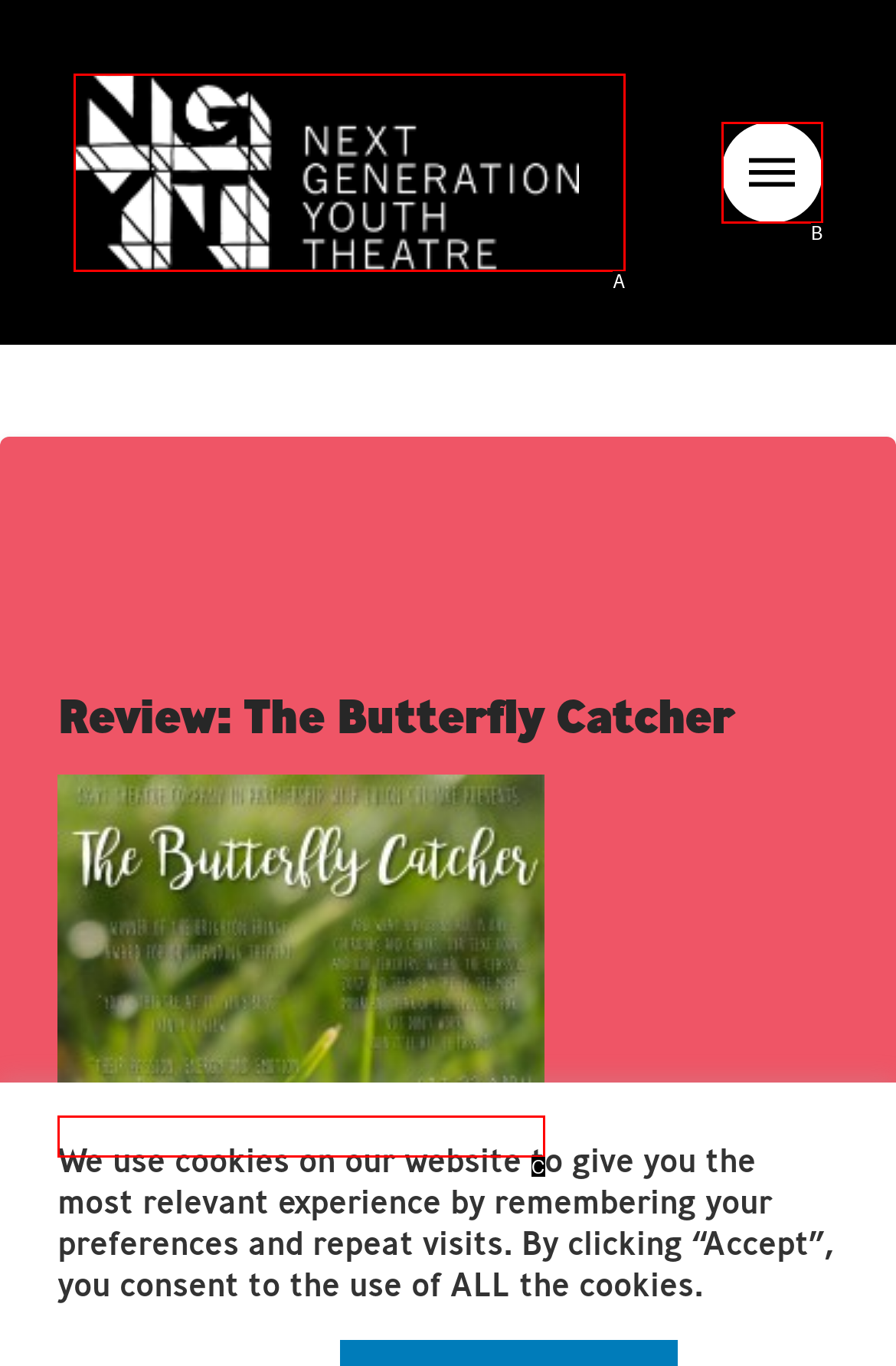Point out the option that best suits the description: +49 (0) 241 9809418-0
Indicate your answer with the letter of the selected choice.

None